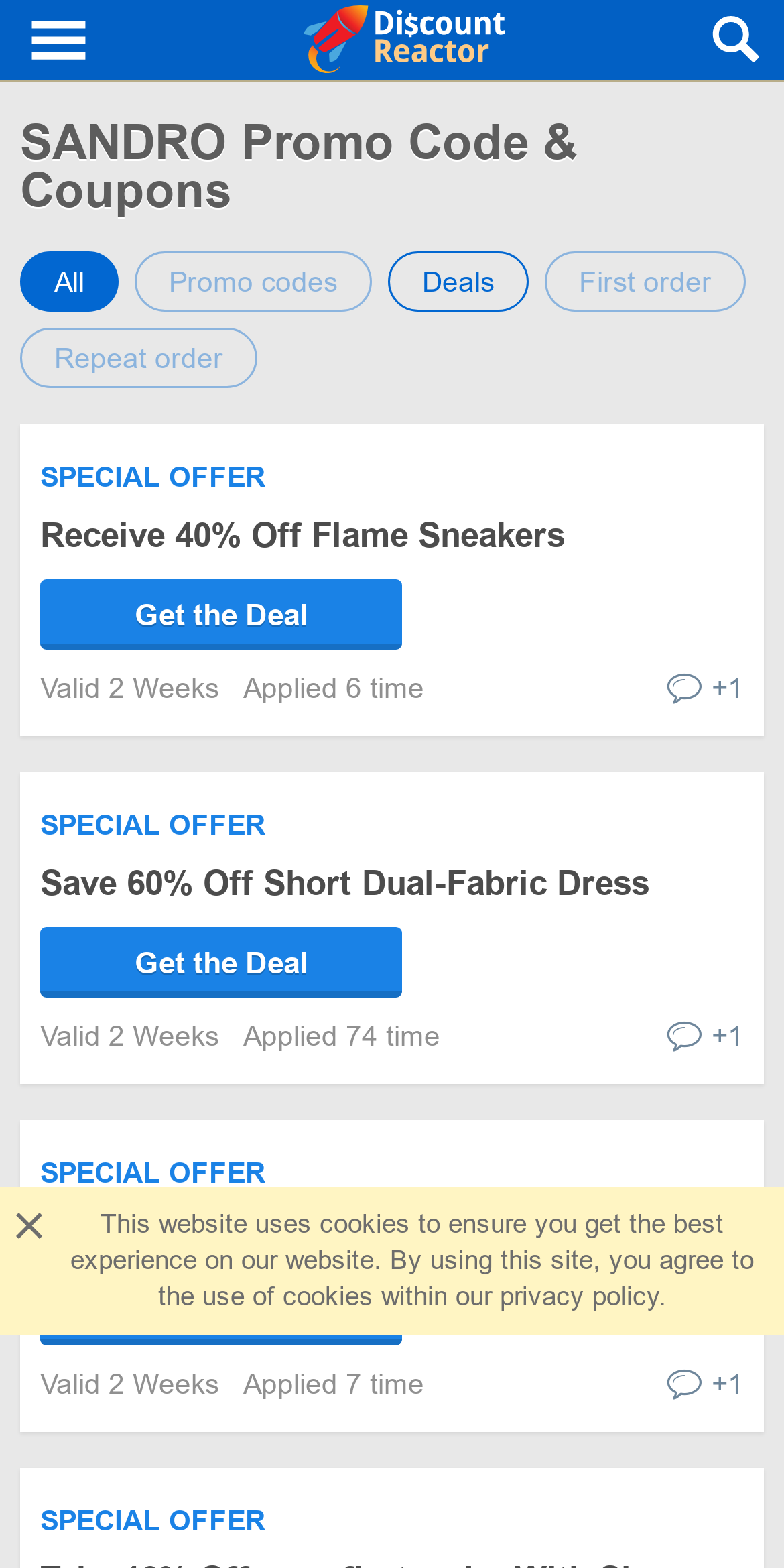Identify the bounding box coordinates of the specific part of the webpage to click to complete this instruction: "View details of Save 60% Off Short Dual-Fabric Dress offer".

[0.051, 0.552, 0.828, 0.576]